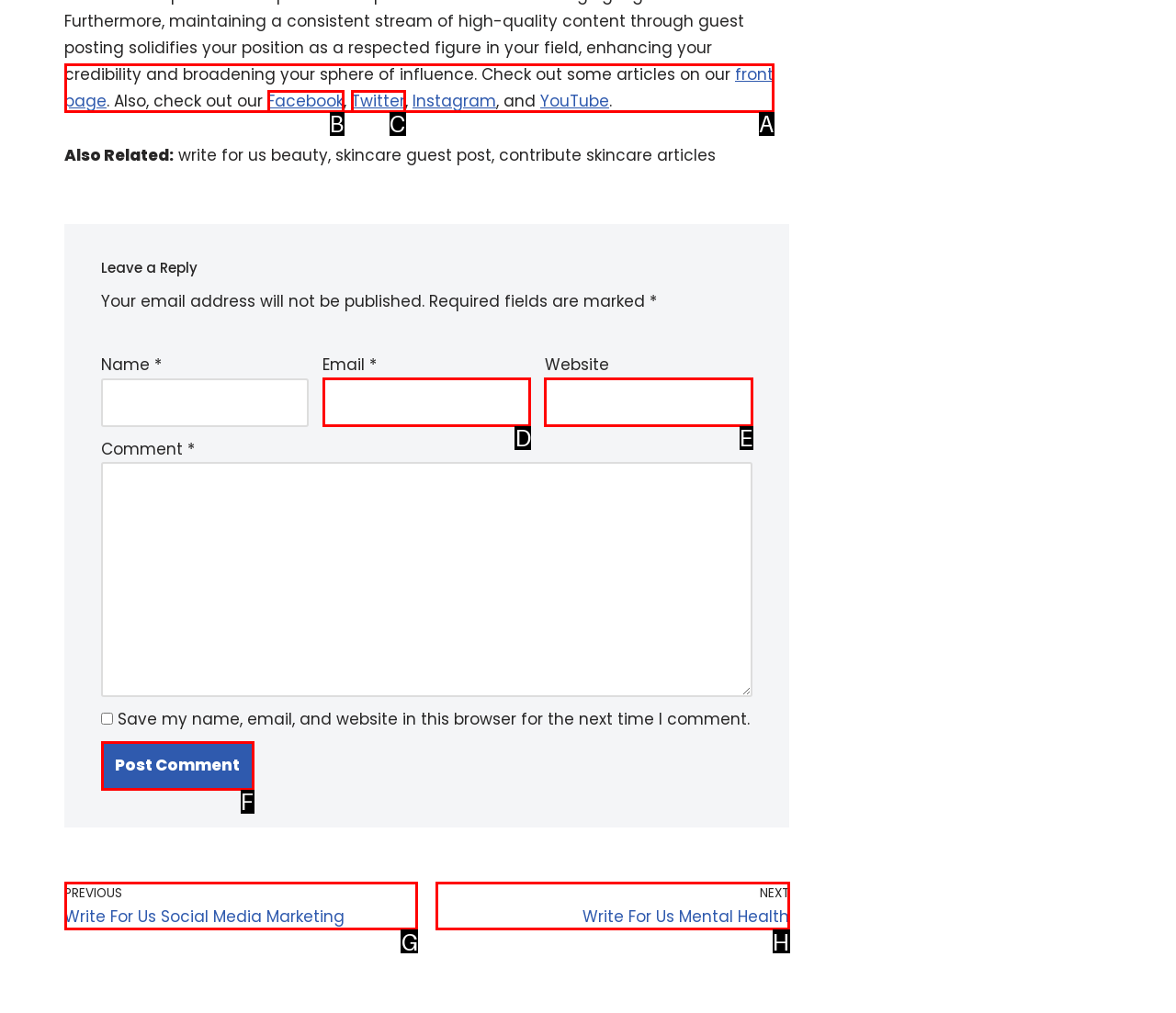Tell me which option I should click to complete the following task: Explore 'Laguna Beach'
Answer with the option's letter from the given choices directly.

None